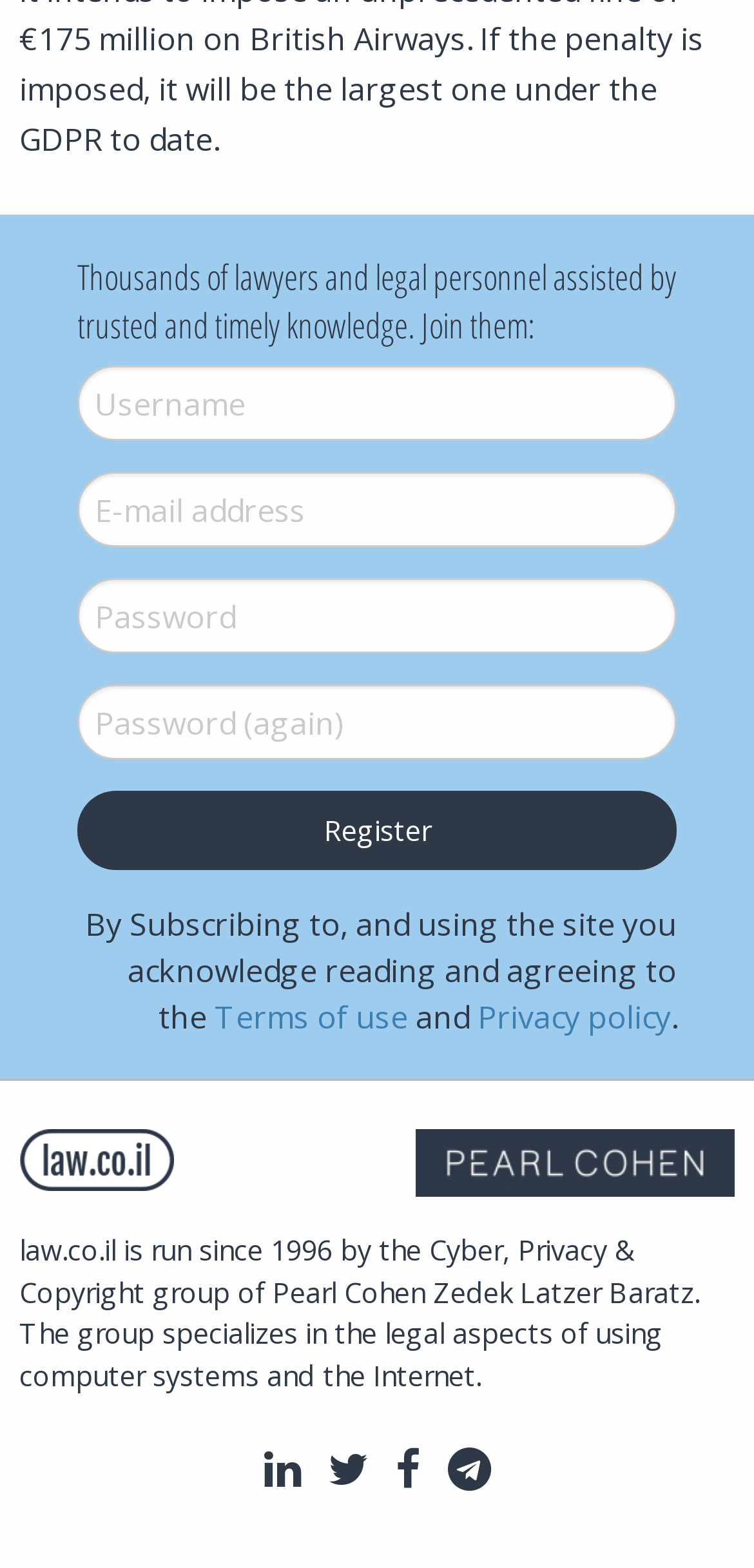Please specify the bounding box coordinates of the clickable region to carry out the following instruction: "Follow law.co.il on LinkedIn". The coordinates should be four float numbers between 0 and 1, in the format [left, top, right, bottom].

[0.34, 0.912, 0.424, 0.96]